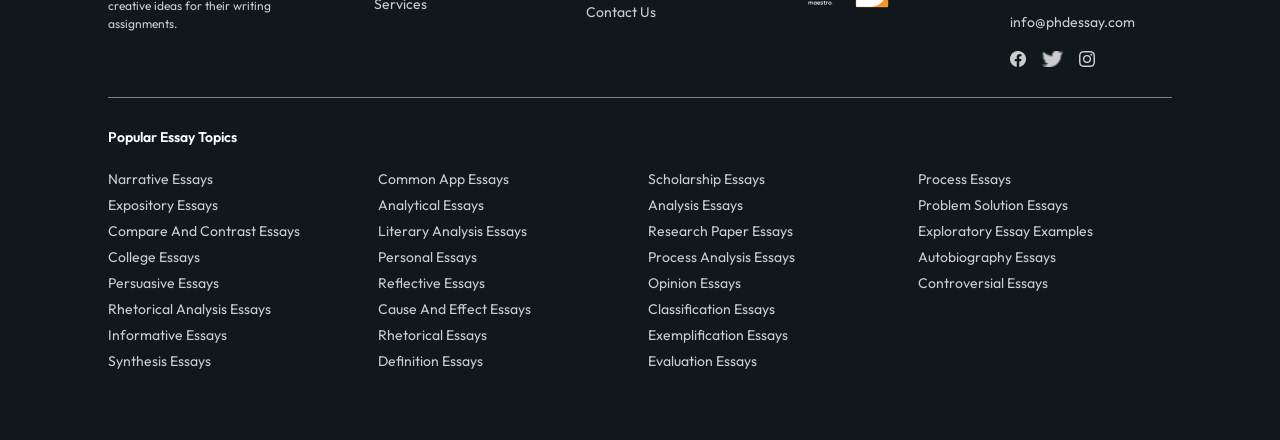Determine the bounding box for the UI element described here: "info@phdessay.com".

[0.789, 0.03, 0.887, 0.071]